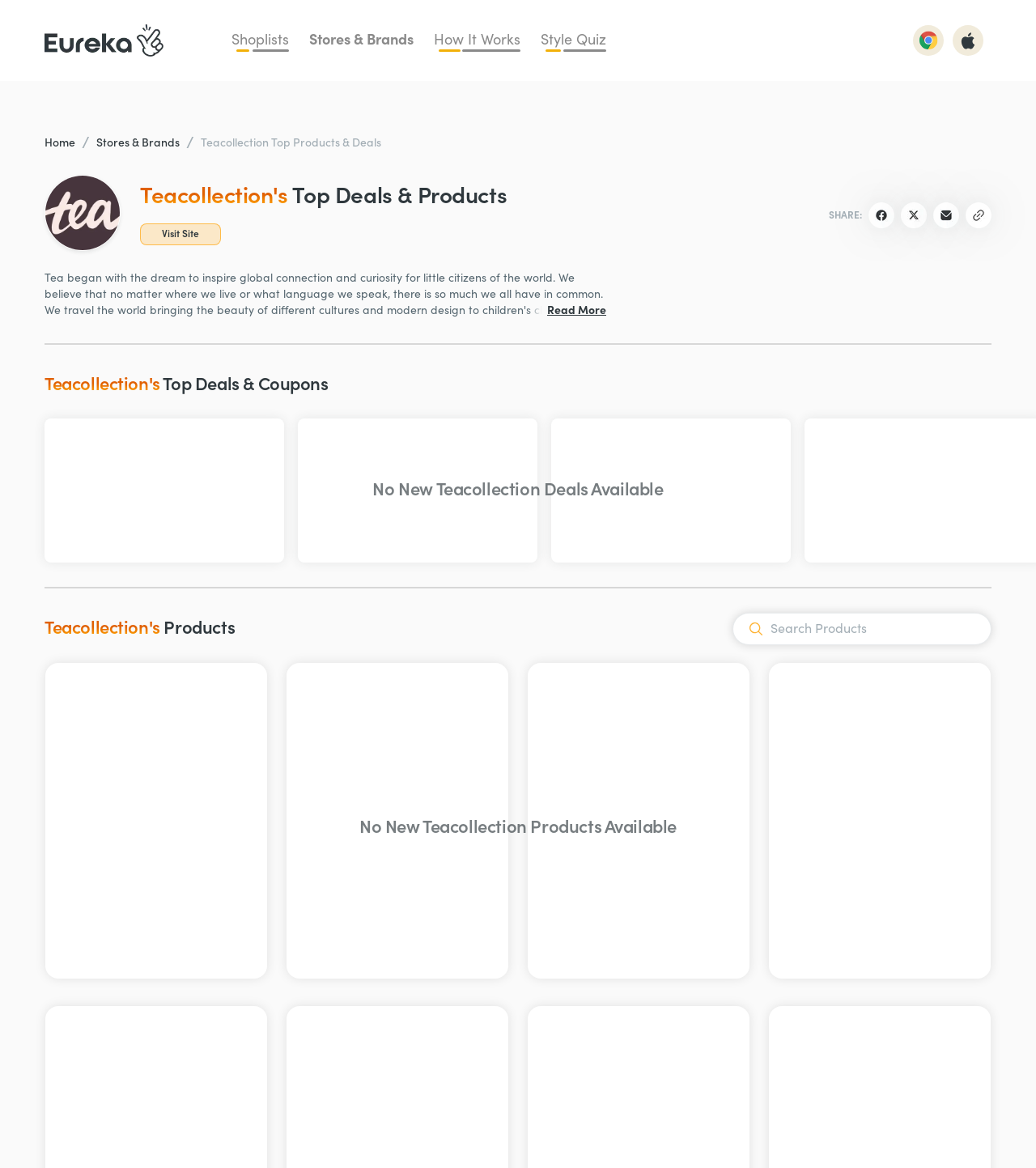Could you provide the bounding box coordinates for the portion of the screen to click to complete this instruction: "Download the Mobile App"?

[0.872, 0.062, 0.932, 0.081]